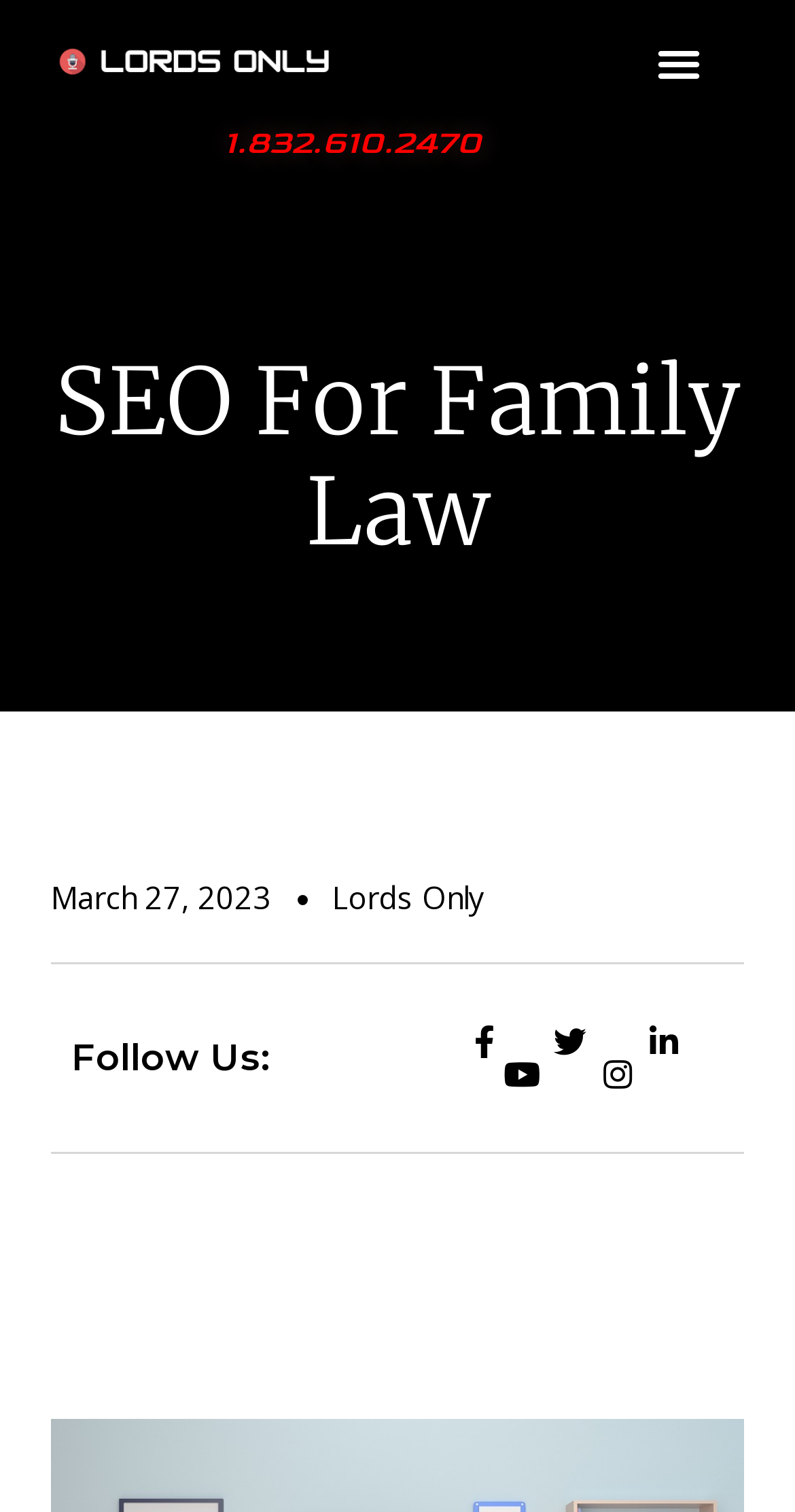What is the date mentioned on the webpage?
Please provide a comprehensive answer to the question based on the webpage screenshot.

I found the date by looking at the StaticText element with the text 'March 27, 2023' which has a bounding box coordinate of [0.064, 0.58, 0.341, 0.607].